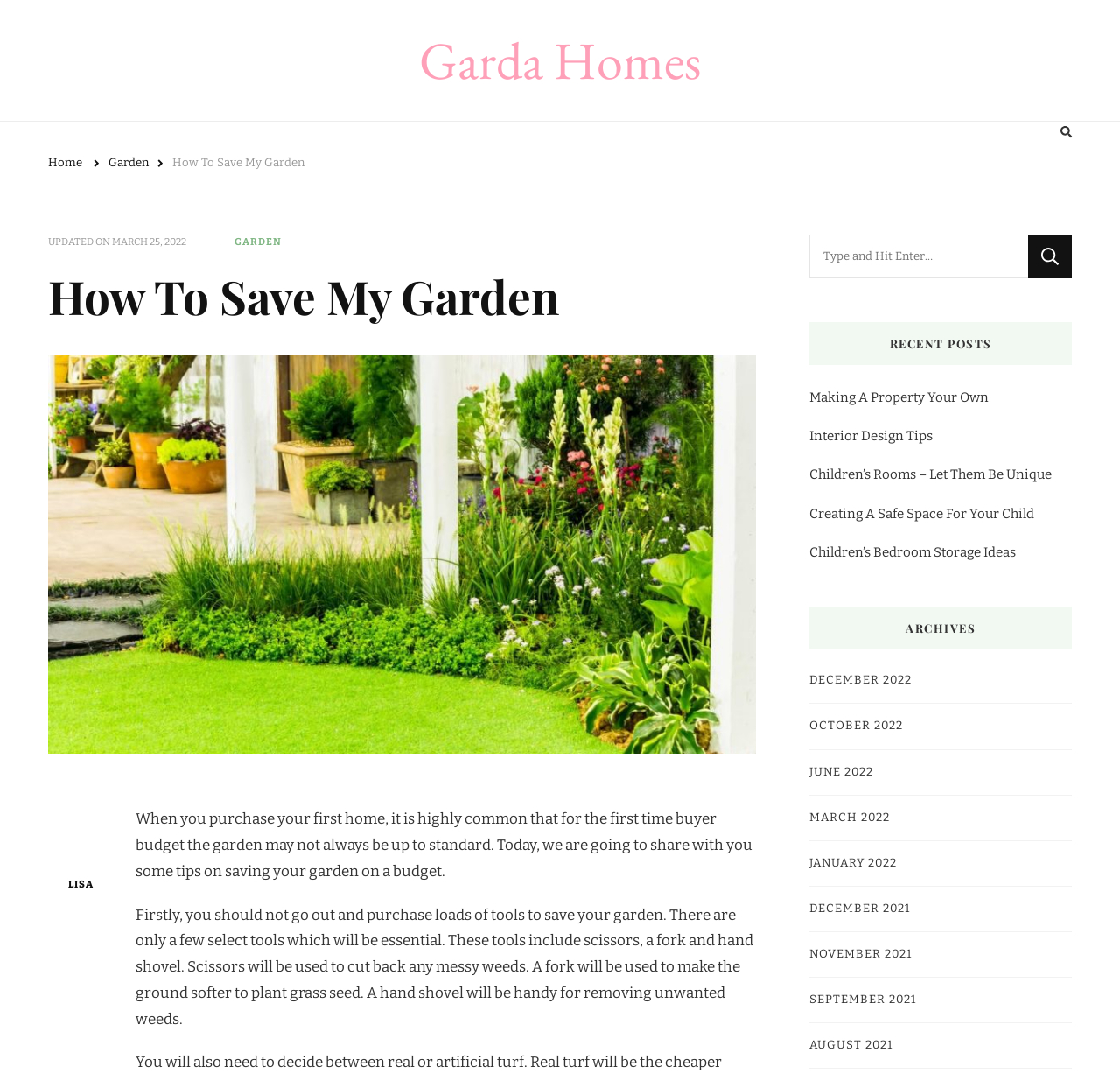What is the date of the latest article?
Identify the answer in the screenshot and reply with a single word or phrase.

MARCH 25, 2022